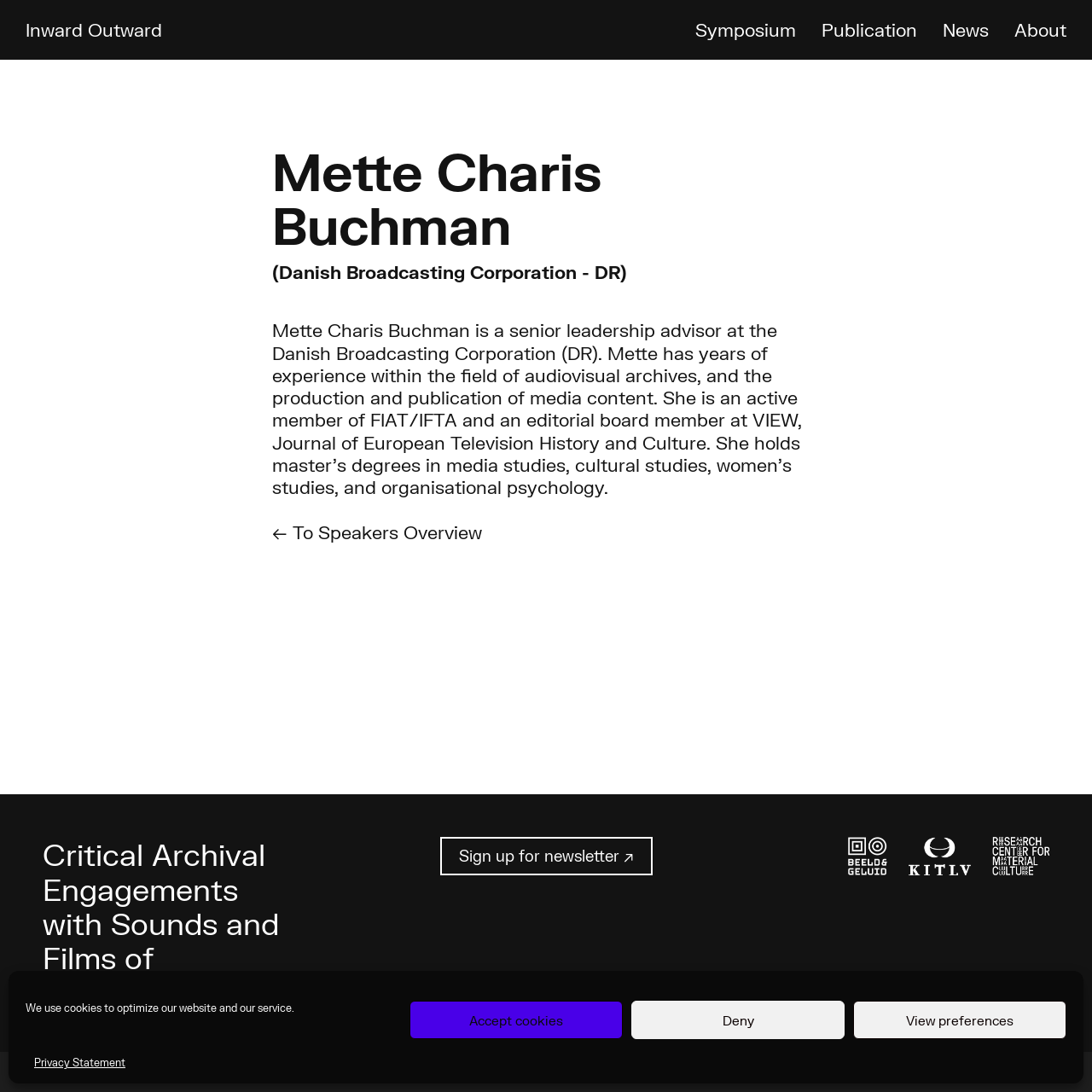Locate the bounding box coordinates of the region to be clicked to comply with the following instruction: "view Symposium". The coordinates must be four float numbers between 0 and 1, in the form [left, top, right, bottom].

[0.637, 0.017, 0.729, 0.037]